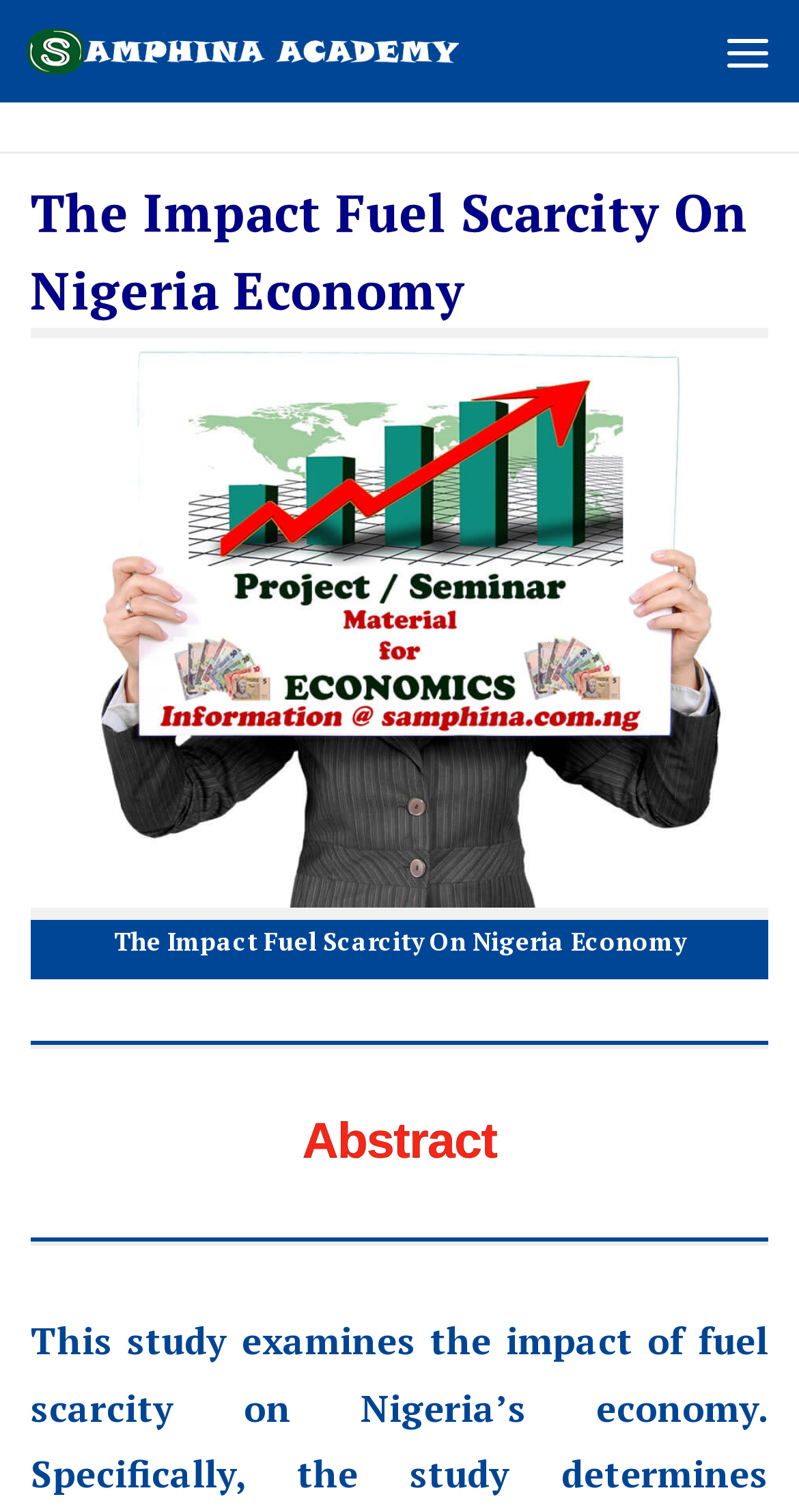Identify and provide the text content of the webpage's primary headline.

The Impact Fuel Scarcity On Nigeria Economy